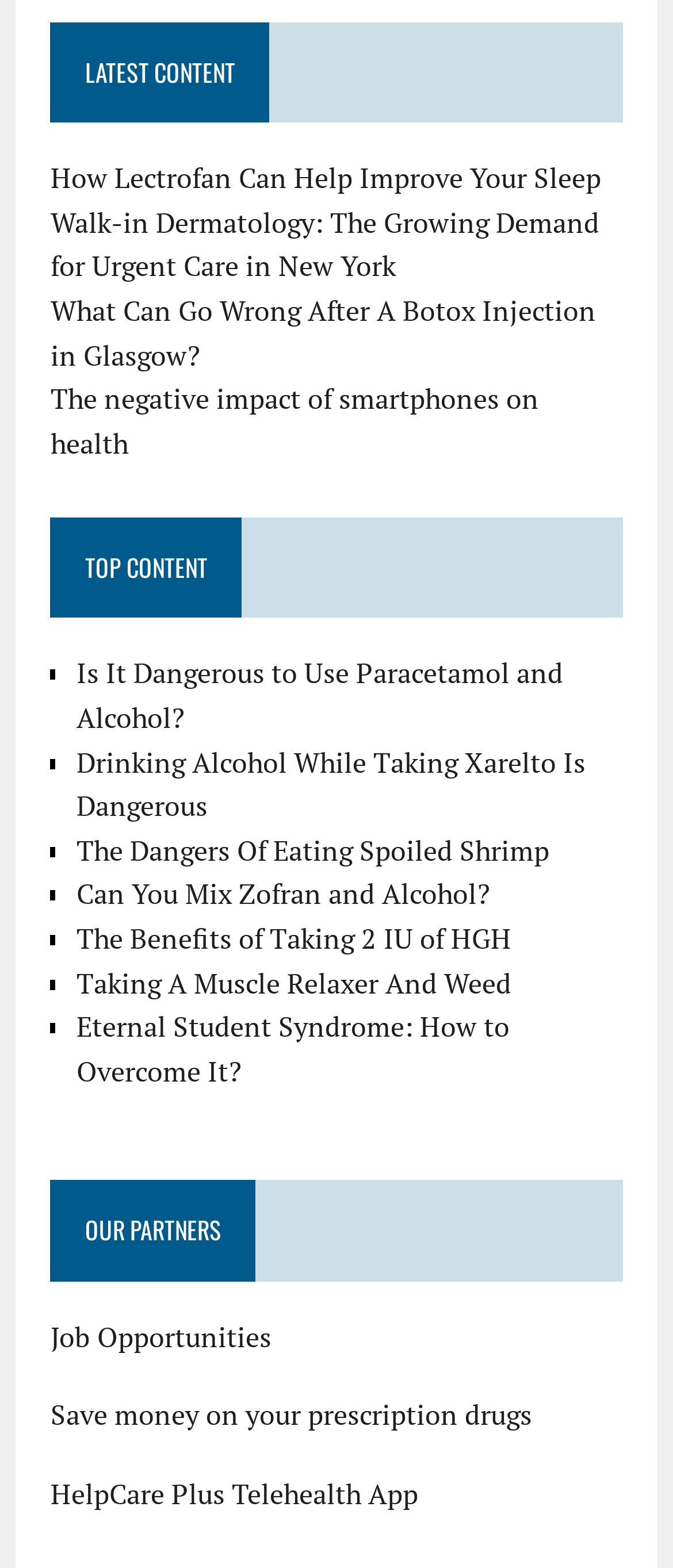Locate the bounding box coordinates of the area that needs to be clicked to fulfill the following instruction: "Explore the benefits of taking 2 IU of HGH". The coordinates should be in the format of four float numbers between 0 and 1, namely [left, top, right, bottom].

[0.113, 0.586, 0.76, 0.611]